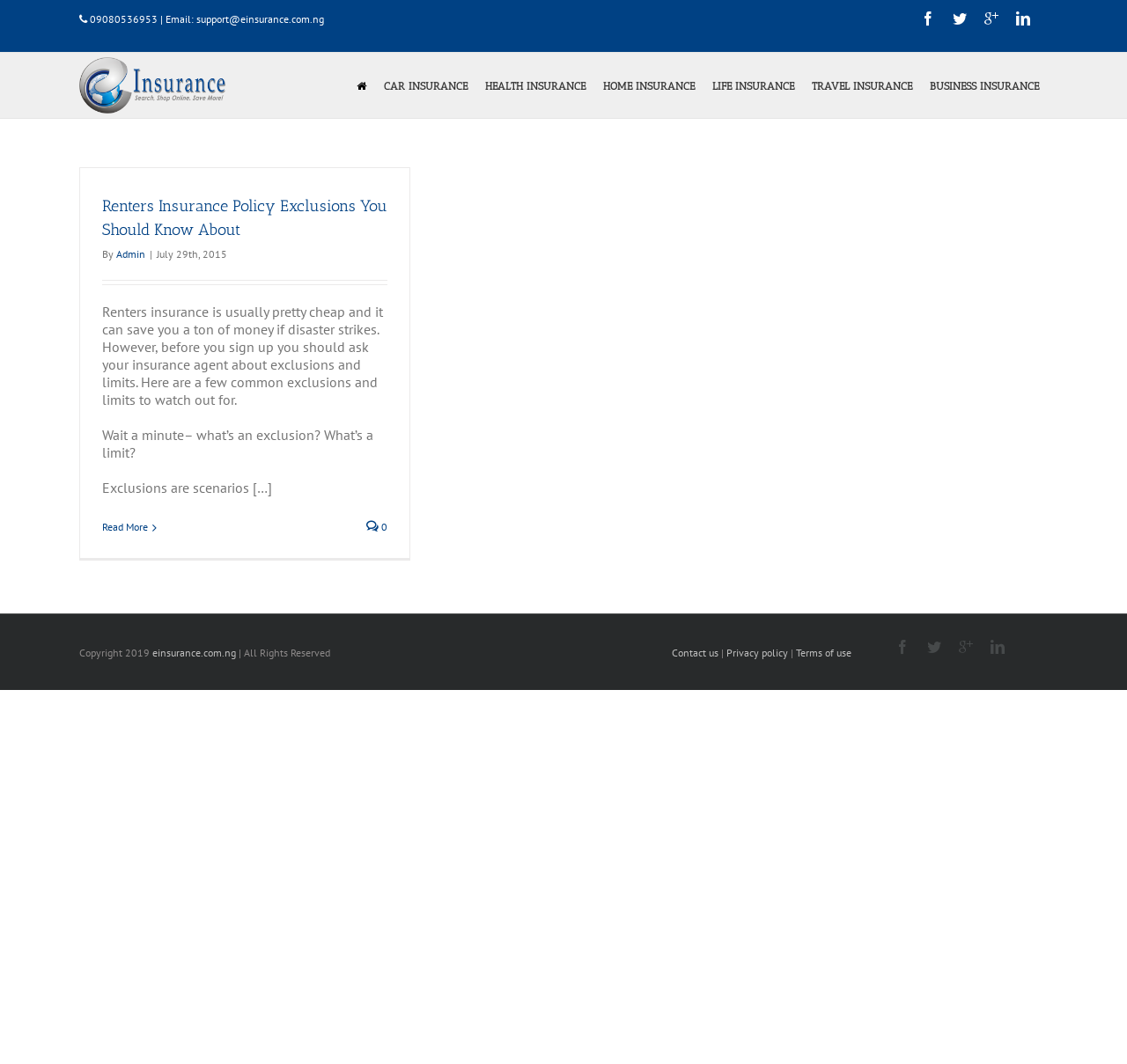Identify the bounding box coordinates for the element that needs to be clicked to fulfill this instruction: "Contact us for more information". Provide the coordinates in the format of four float numbers between 0 and 1: [left, top, right, bottom].

[0.596, 0.607, 0.638, 0.62]